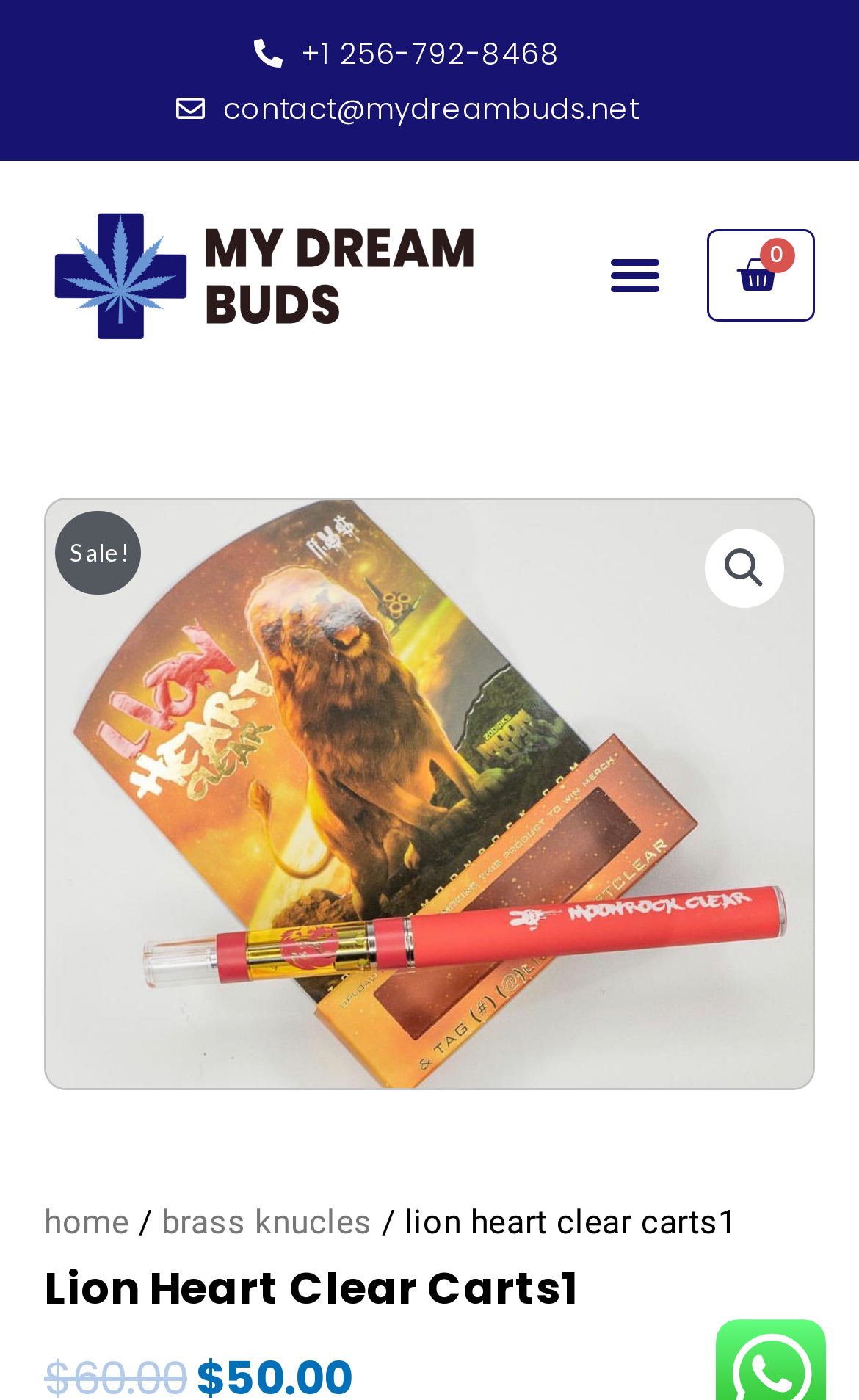Determine the bounding box coordinates for the UI element matching this description: "Menu".

[0.693, 0.168, 0.785, 0.224]